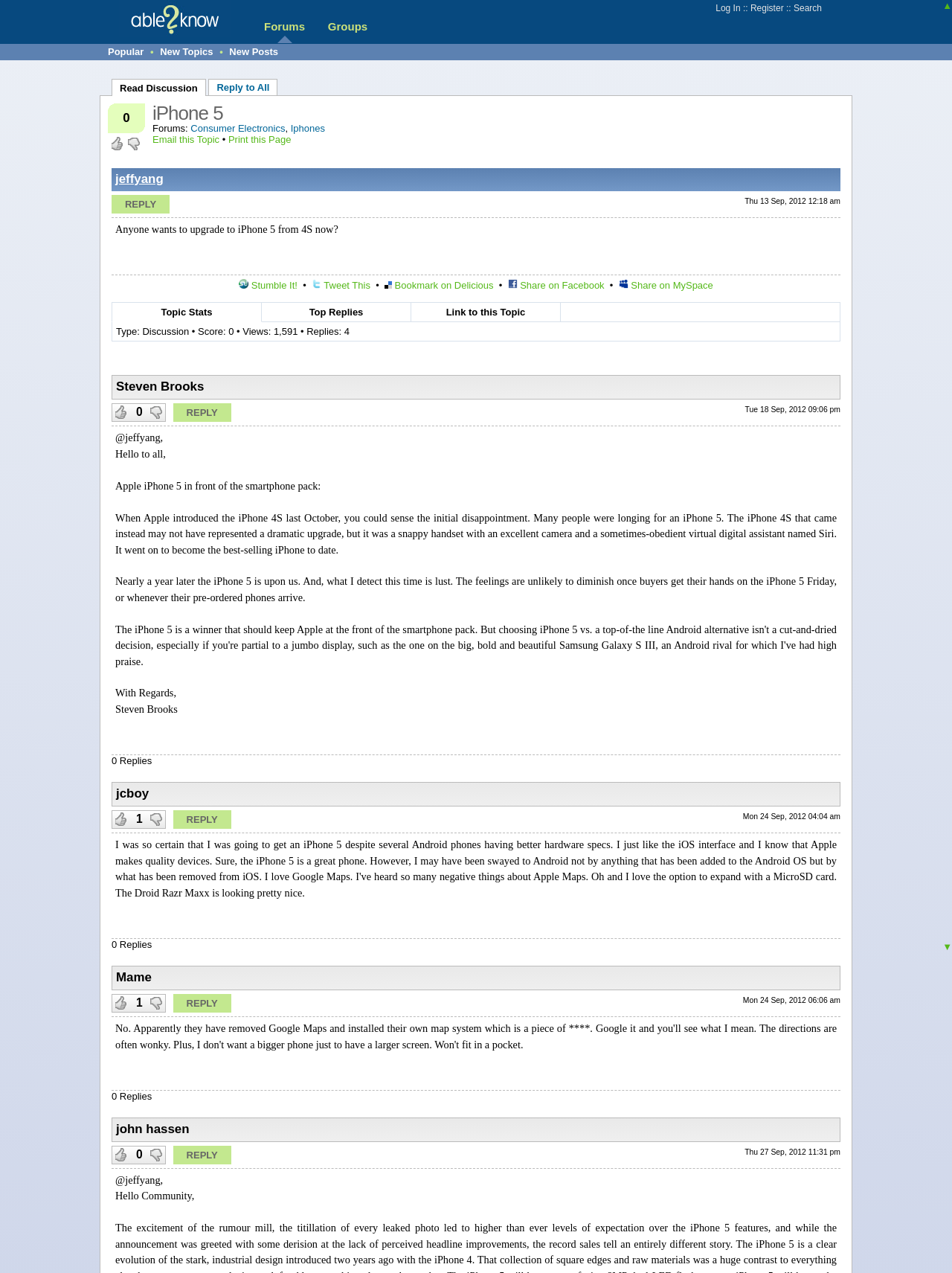Determine the bounding box coordinates of the region to click in order to accomplish the following instruction: "Reply to the discussion". Provide the coordinates as four float numbers between 0 and 1, specifically [left, top, right, bottom].

[0.117, 0.153, 0.178, 0.168]